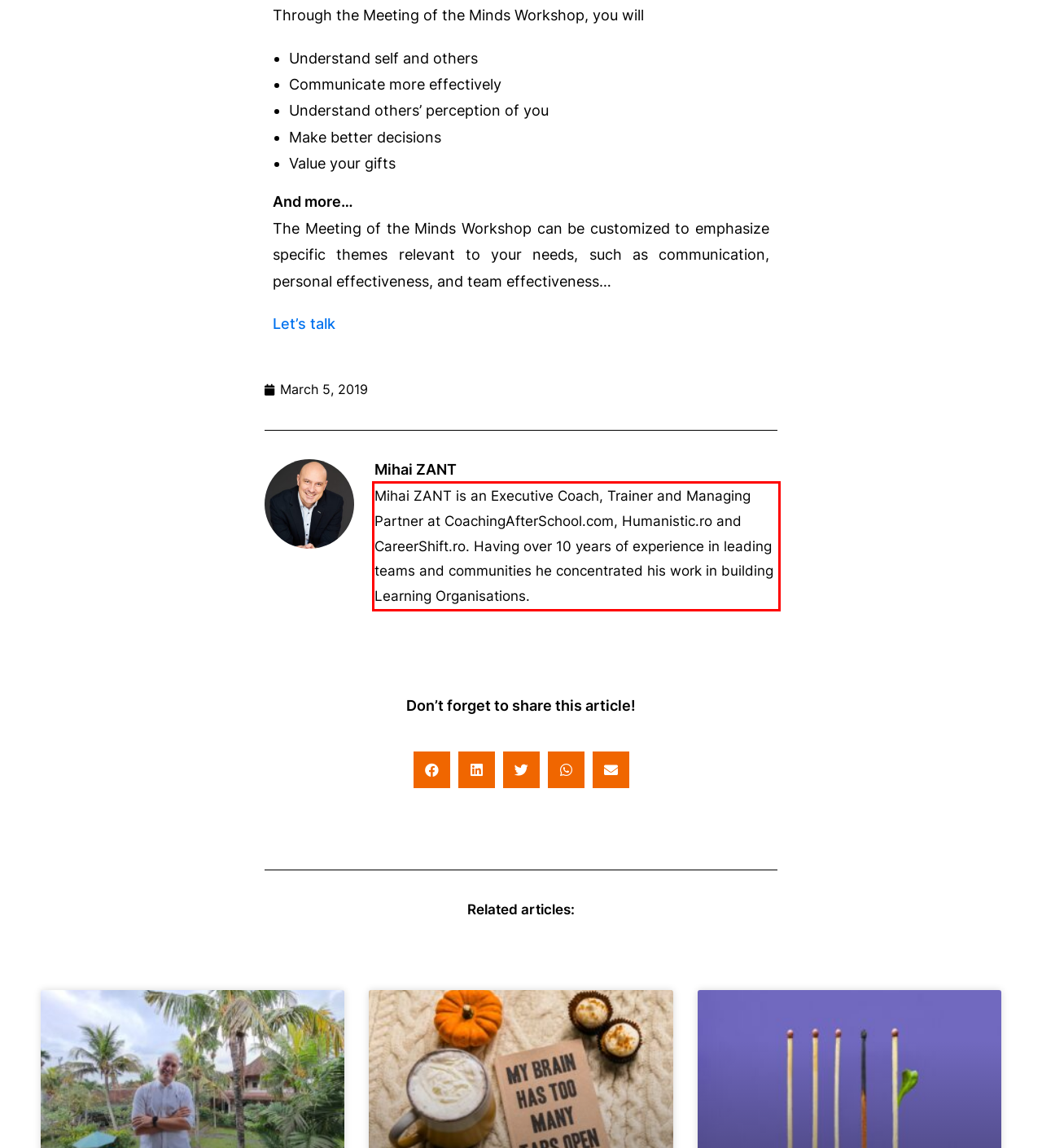You have a screenshot of a webpage with a red bounding box. Use OCR to generate the text contained within this red rectangle.

Mihai ZANT is an Executive Coach, Trainer and Managing Partner at CoachingAfterSchool.com, Humanistic.ro and CareerShift.ro. Having over 10 years of experience in leading teams and communities he concentrated his work in building Learning Organisations.